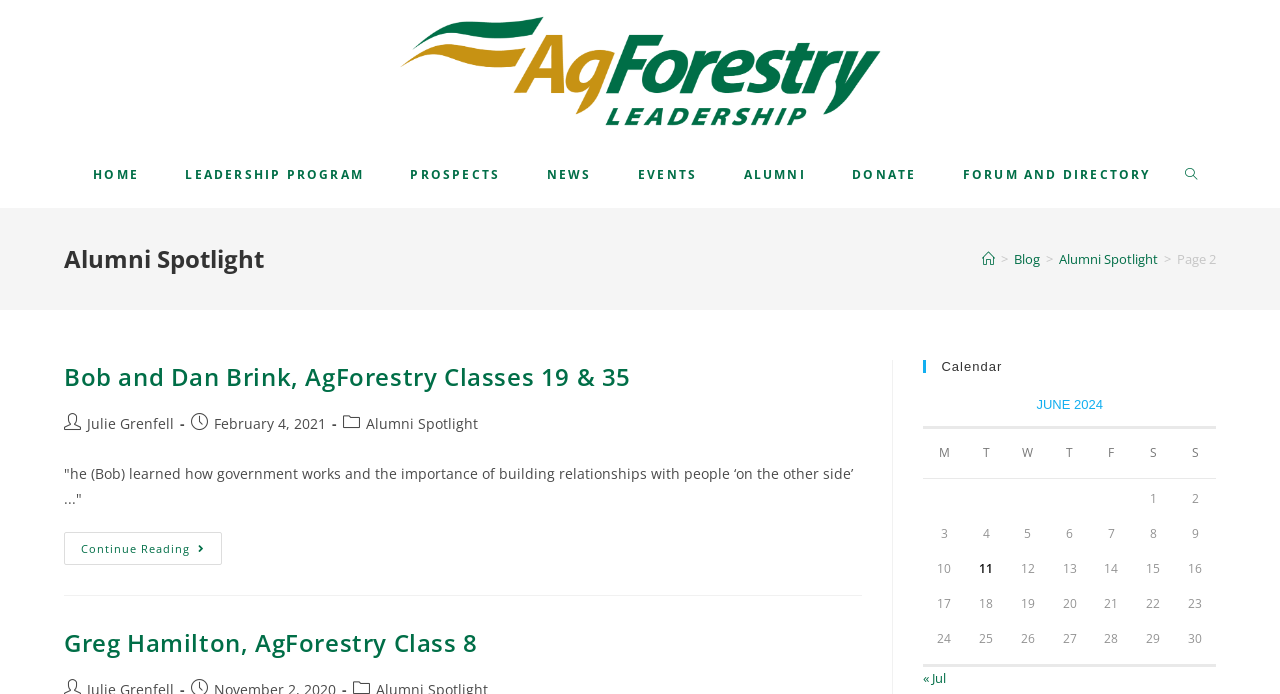What is the name of the second alumni?
Using the information presented in the image, please offer a detailed response to the question.

The second alumni spotlight is located below the first one, and it has a heading that says 'Greg Hamilton, AgForestry Class 8'. This is the name of the second alumni.